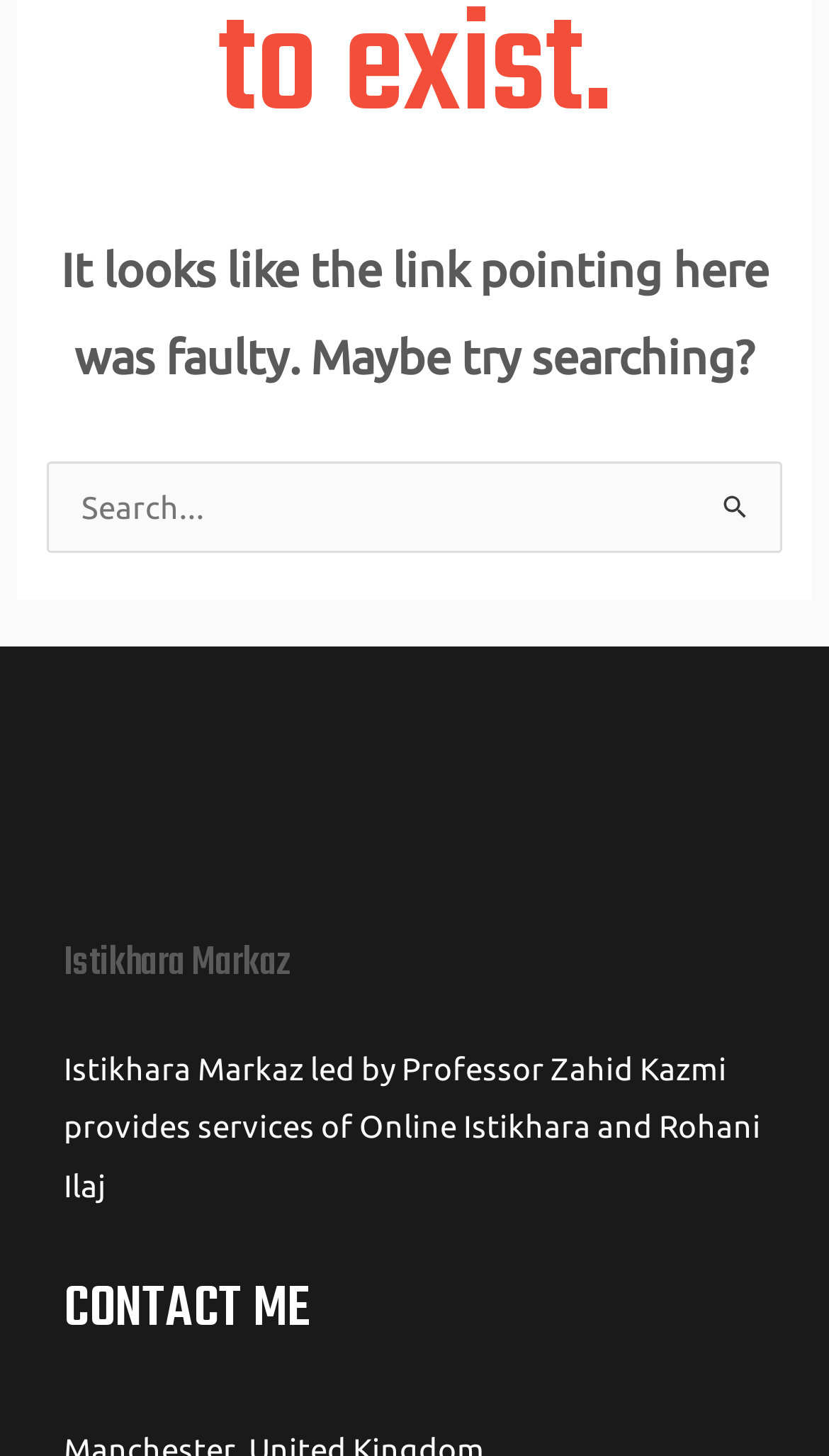Find and provide the bounding box coordinates for the UI element described here: "parent_node: Search for: value="Search"". The coordinates should be given as four float numbers between 0 and 1: [left, top, right, bottom].

[0.827, 0.318, 0.942, 0.373]